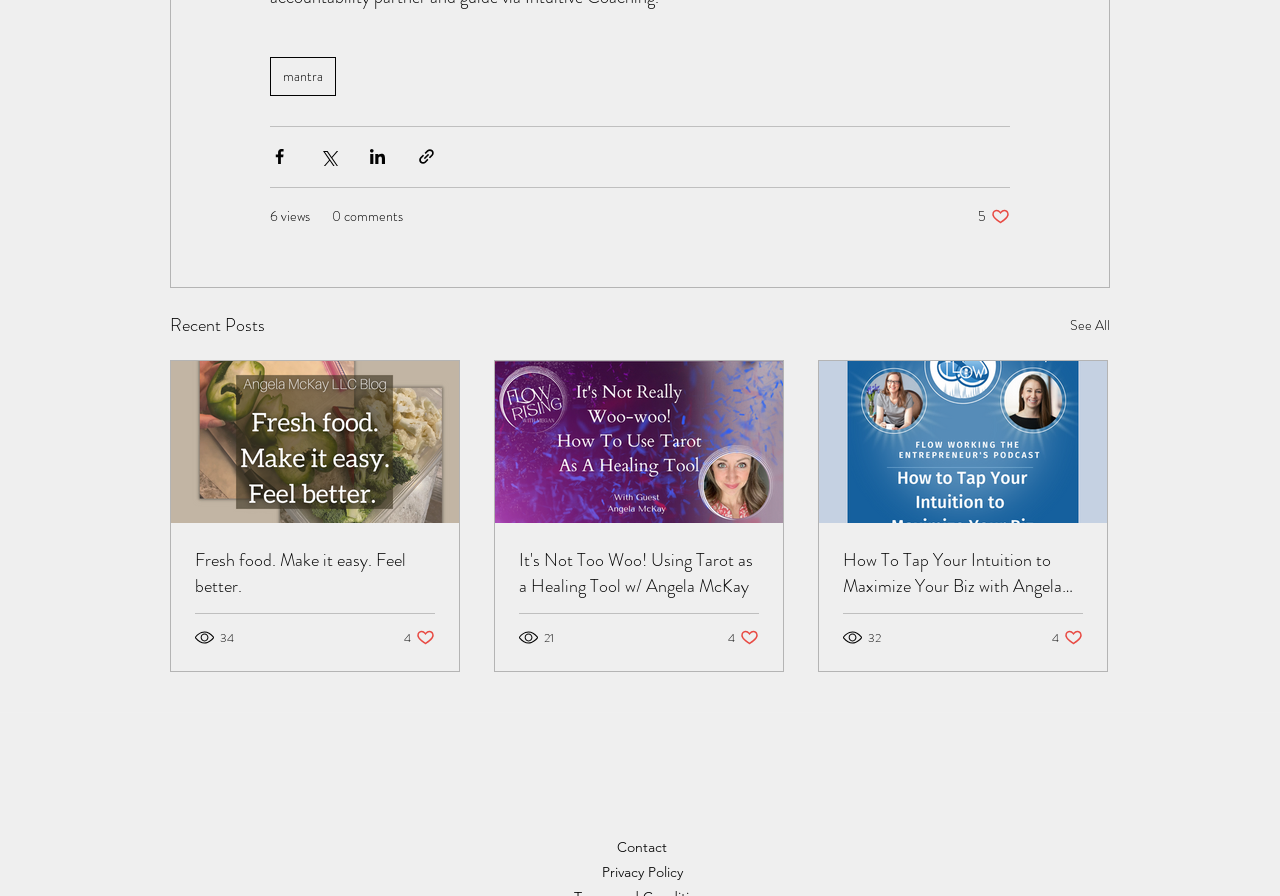How many views does the second article have?
Based on the visual, give a brief answer using one word or a short phrase.

21 views